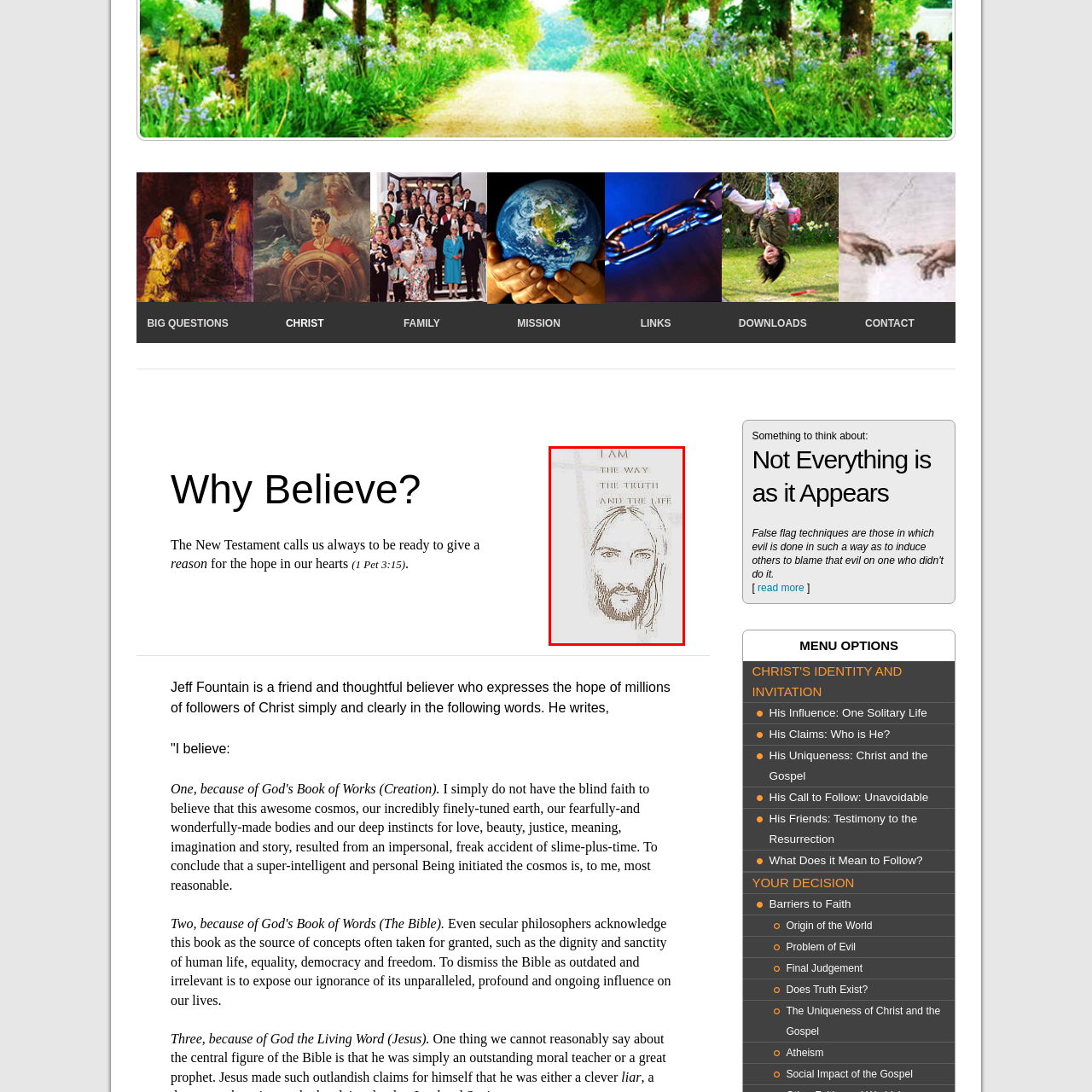Check the image inside the red boundary and briefly answer: What is the theme of the artwork?

Guidance, truth, and spiritual life